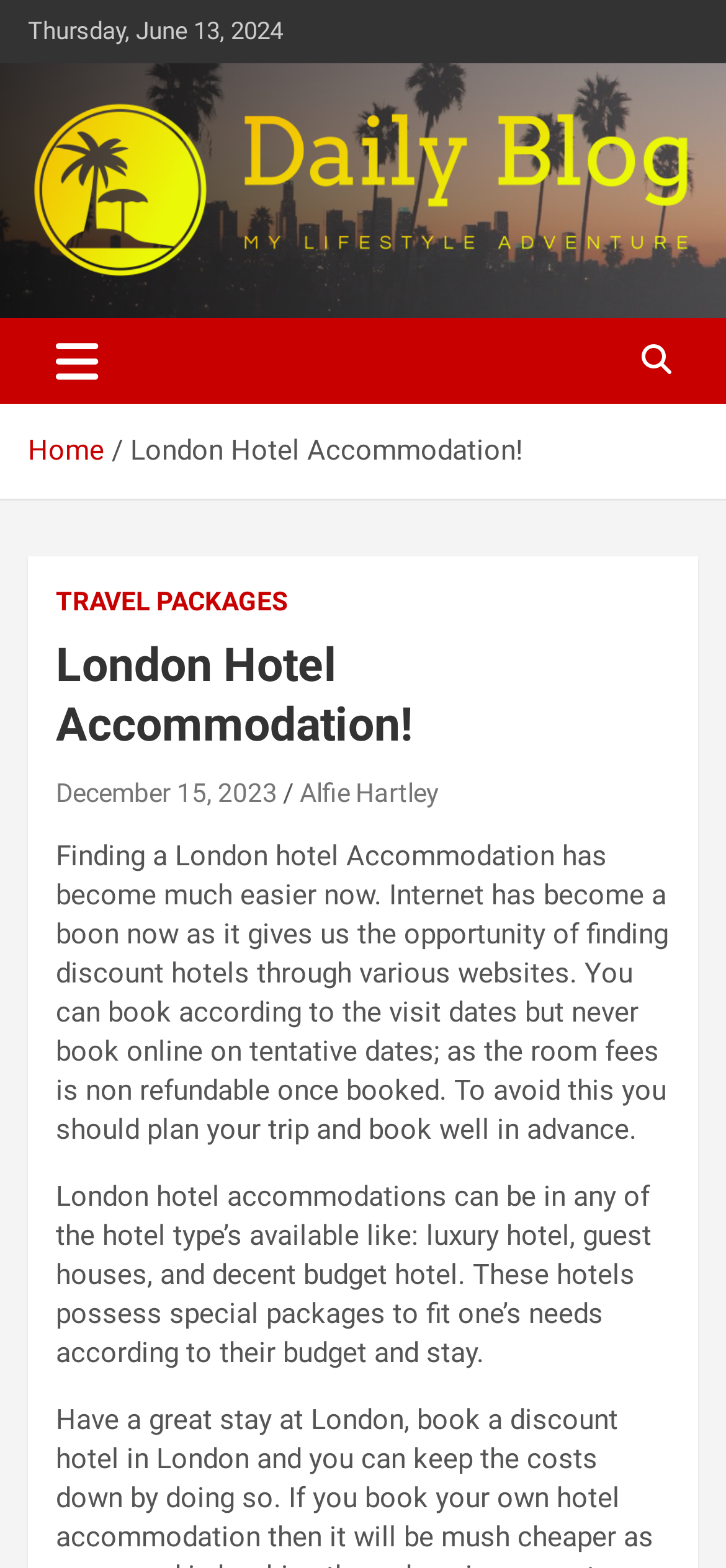What is the warning about booking online?
Based on the visual information, provide a detailed and comprehensive answer.

I found the warning by reading the static text element that says 'You can book according to the visit dates but never book online on tentative dates; as the room fees is non refundable once booked'.